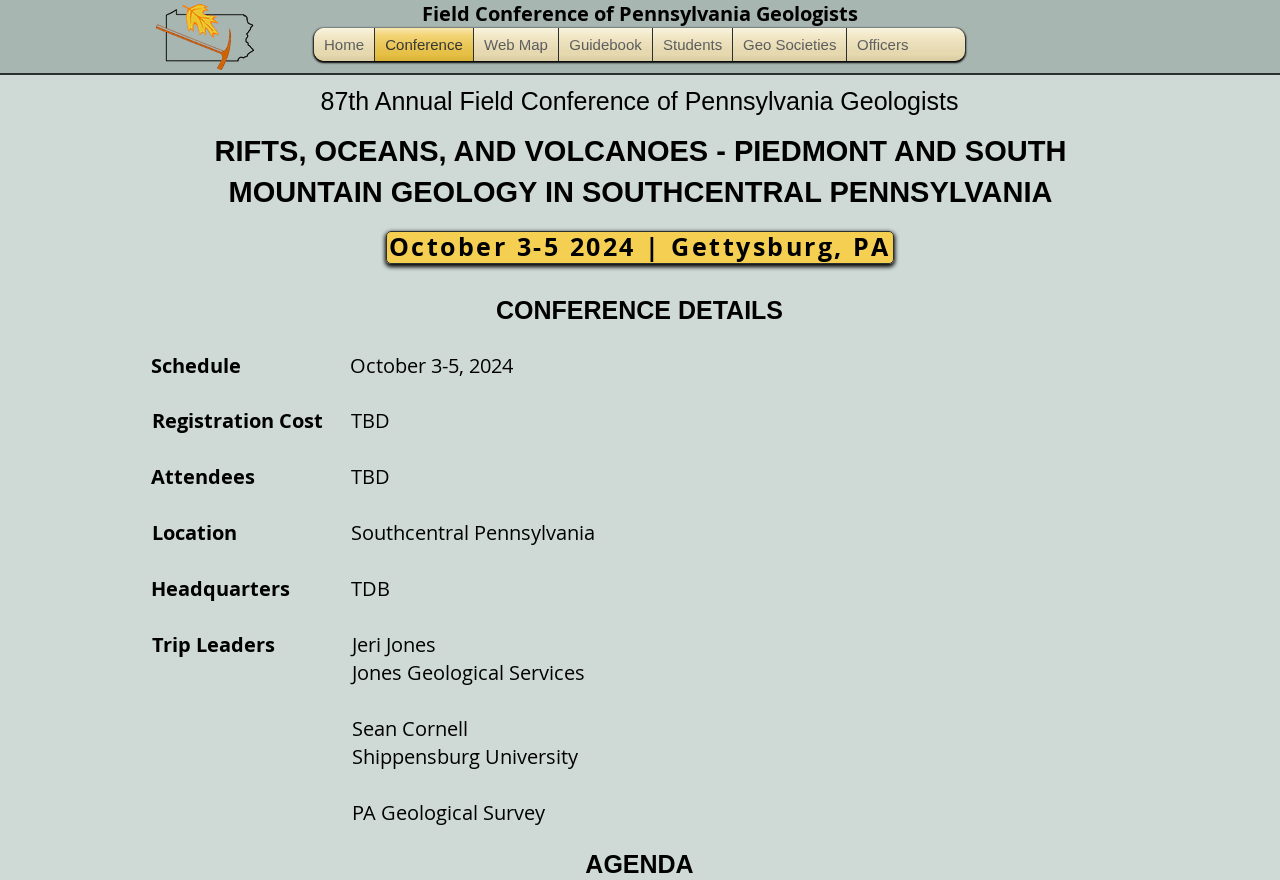Please reply to the following question using a single word or phrase: 
What is the location of the conference?

Southcentral Pennsylvania